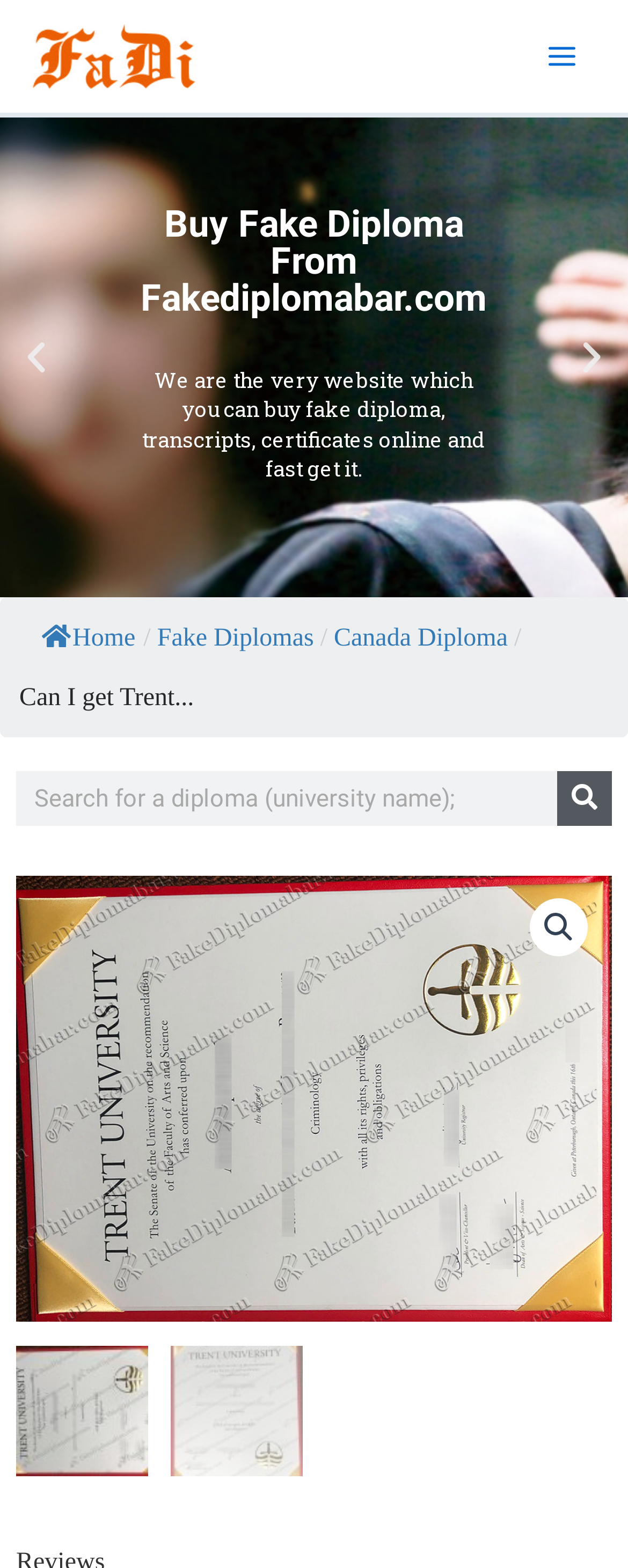Please find the bounding box coordinates of the section that needs to be clicked to achieve this instruction: "Visit the store homepage".

None